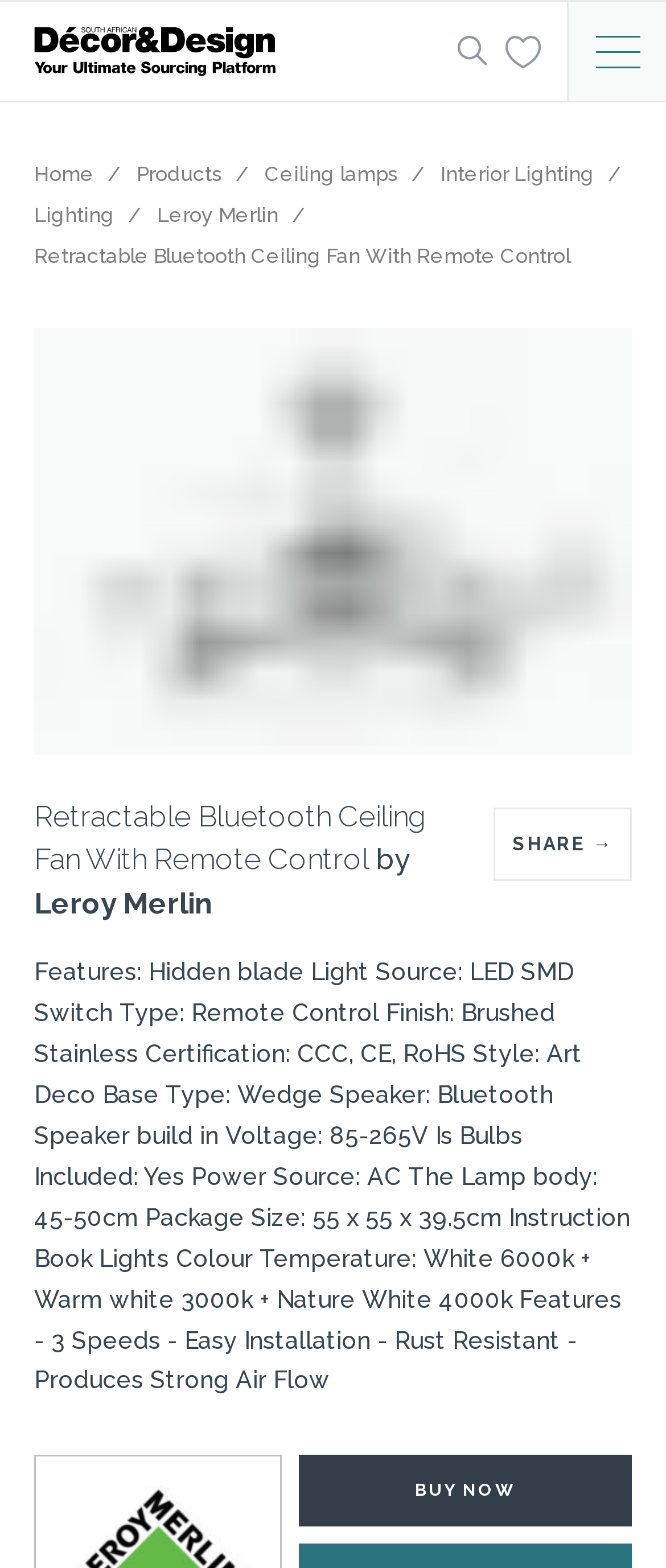How many speeds does the fan have?
Examine the image and give a concise answer in one word or a short phrase.

3